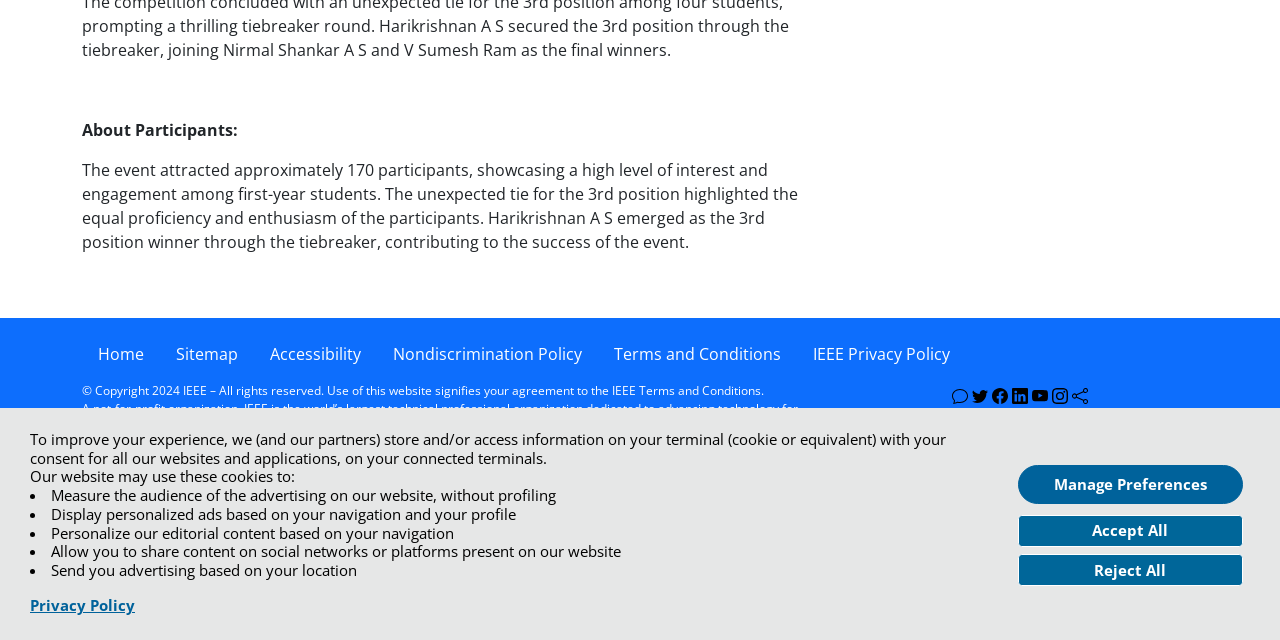Determine the bounding box coordinates for the UI element with the following description: "Privacy Policy". The coordinates should be four float numbers between 0 and 1, represented as [left, top, right, bottom].

[0.023, 0.931, 0.105, 0.96]